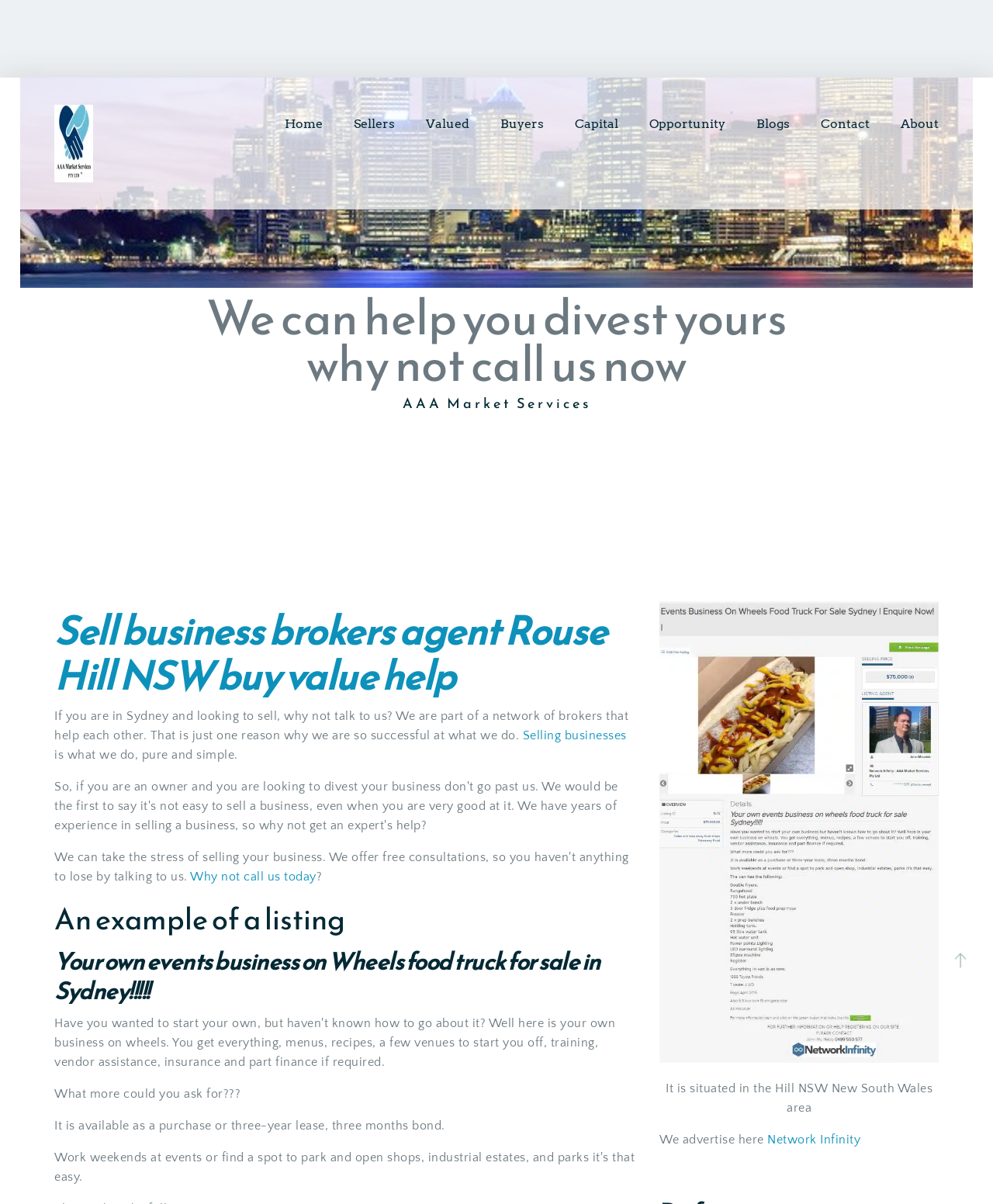Find the coordinates for the bounding box of the element with this description: "Network Infinity".

[0.773, 0.941, 0.866, 0.952]